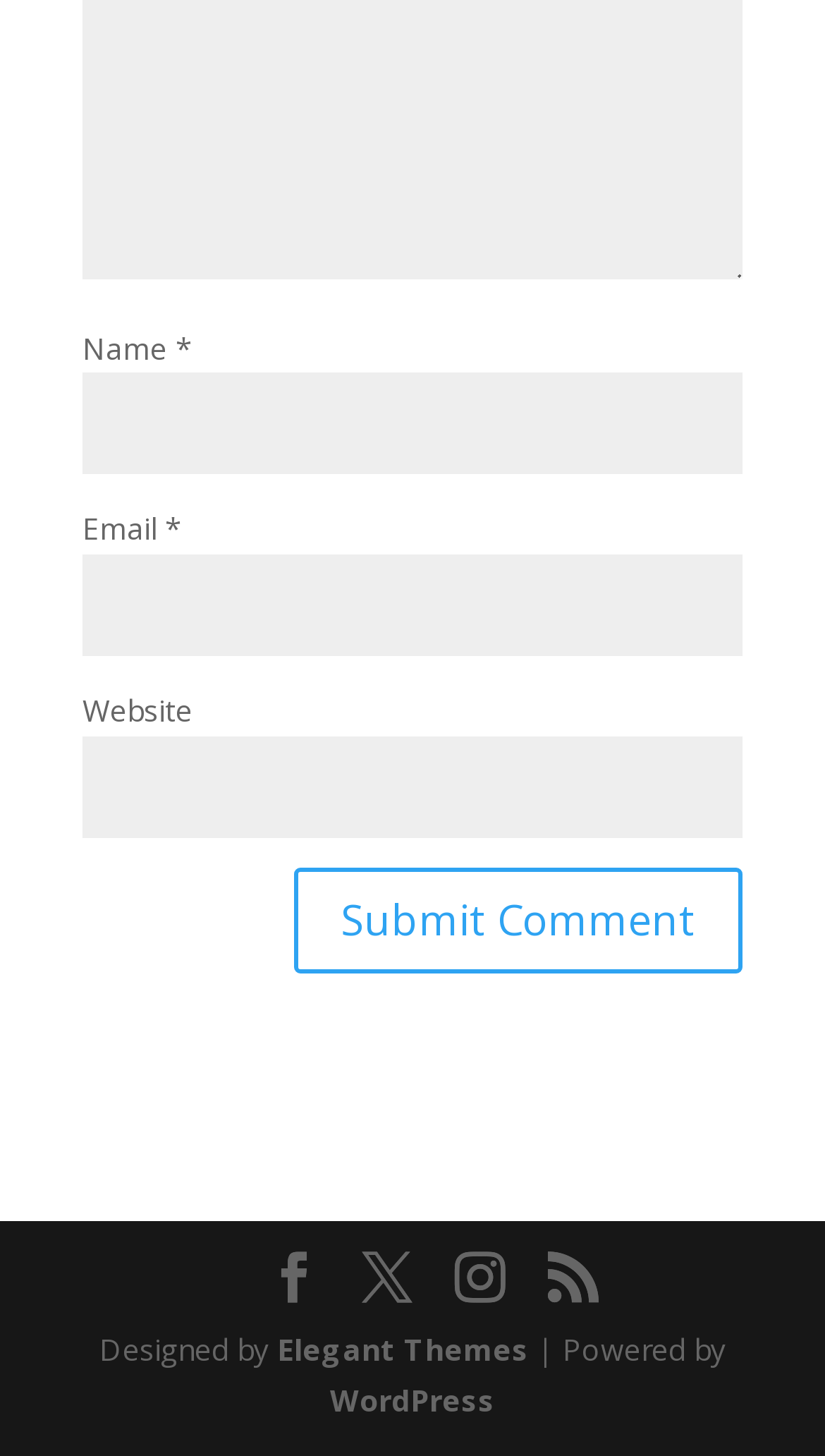Can you find the bounding box coordinates for the UI element given this description: "Elegant Themes"? Provide the coordinates as four float numbers between 0 and 1: [left, top, right, bottom].

[0.336, 0.912, 0.641, 0.94]